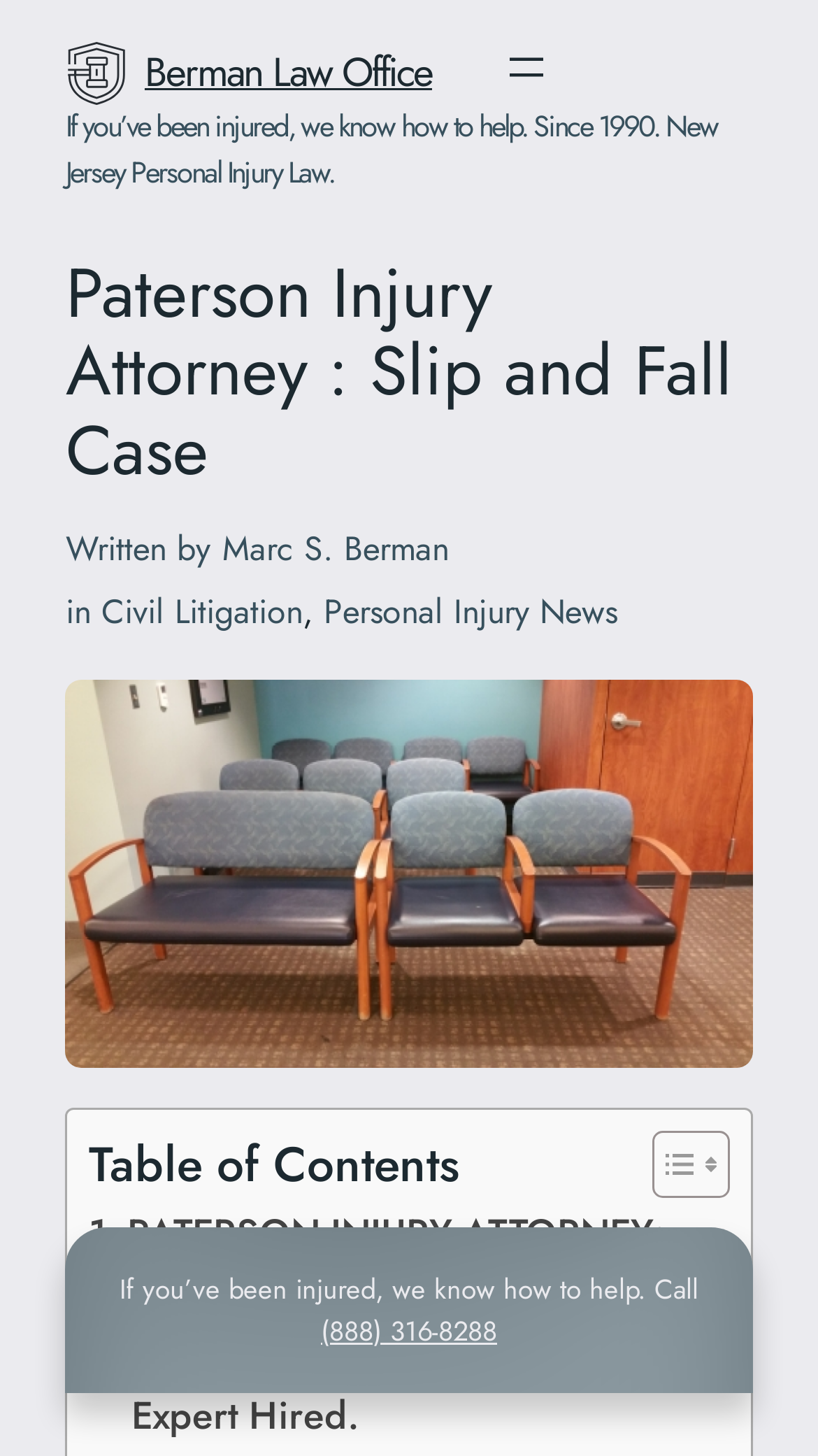Identify the title of the webpage and provide its text content.

Paterson Injury Attorney : Slip and Fall Case